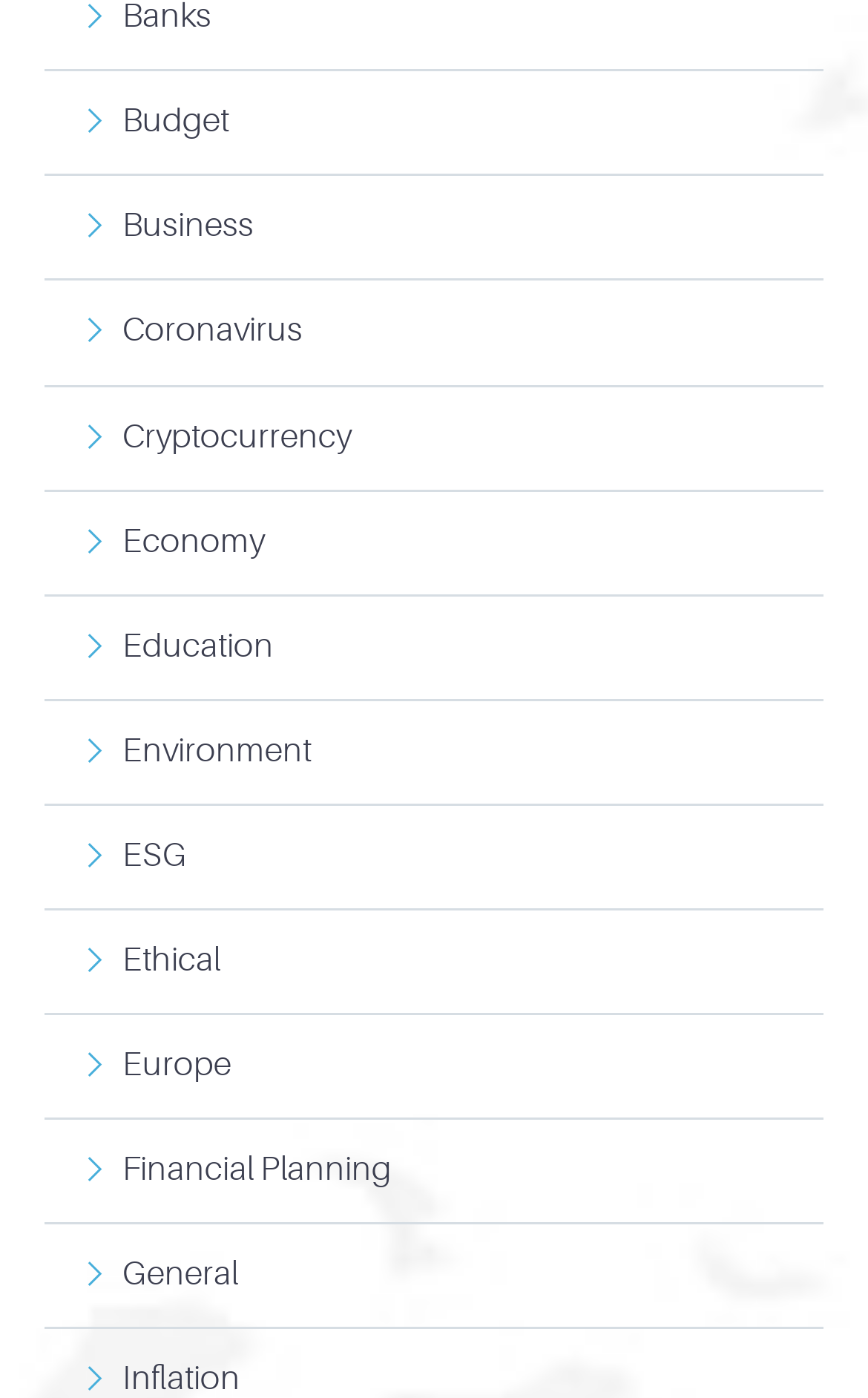Indicate the bounding box coordinates of the element that needs to be clicked to satisfy the following instruction: "View Business news". The coordinates should be four float numbers between 0 and 1, i.e., [left, top, right, bottom].

[0.051, 0.126, 0.949, 0.2]